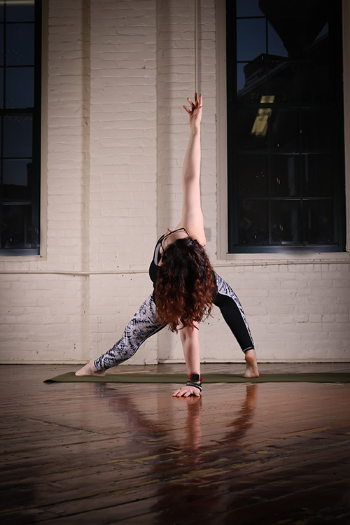Please provide a comprehensive response to the question based on the details in the image: What type of floor is beneath the yogi?

The caption describes the floor as polished wooden, which adds depth and warmth to the scene, further enhancing the perception of motion and vitality.